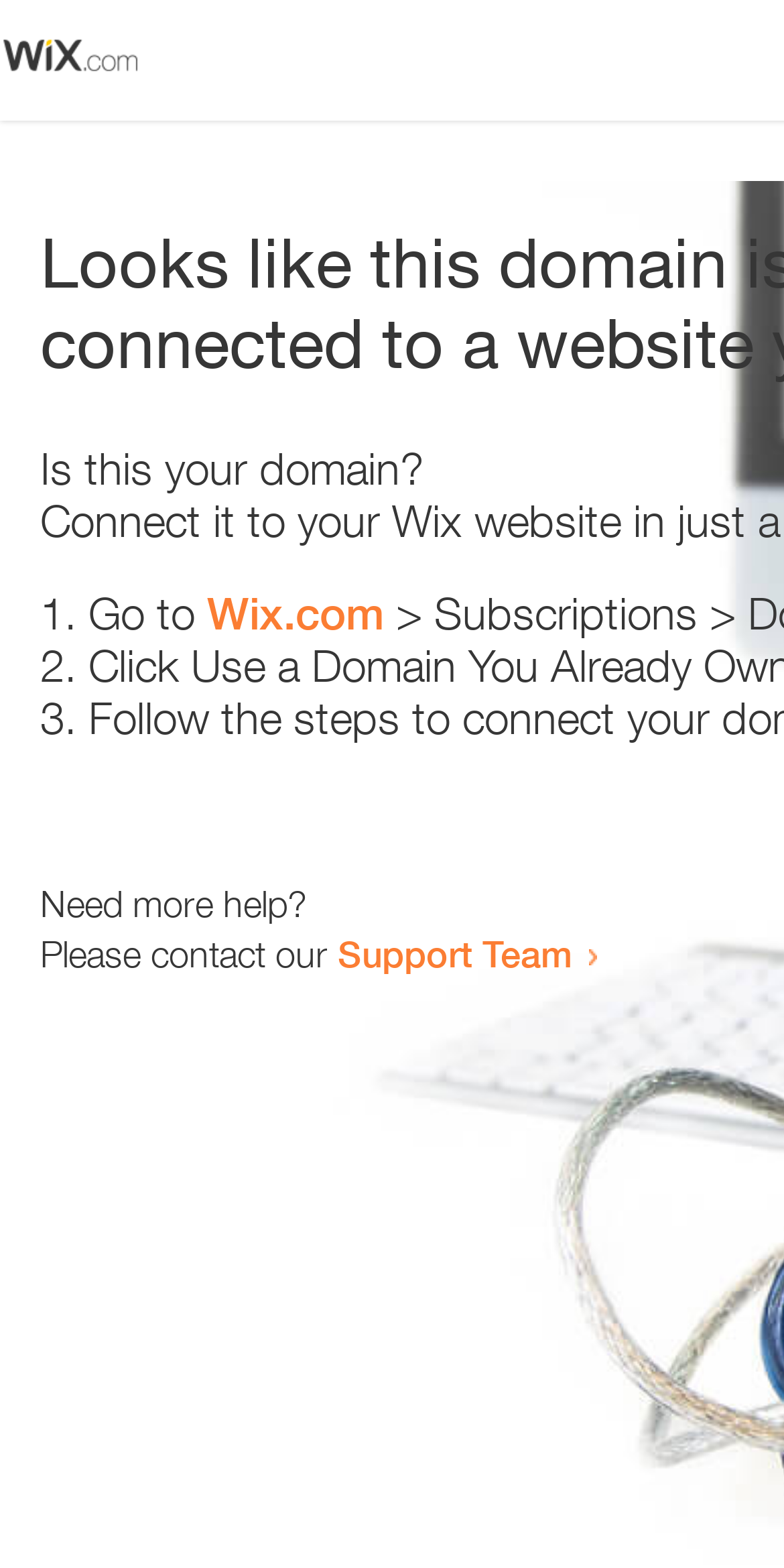Bounding box coordinates are specified in the format (top-left x, top-left y, bottom-right x, bottom-right y). All values are floating point numbers bounded between 0 and 1. Please provide the bounding box coordinate of the region this sentence describes: Support Team

[0.431, 0.594, 0.731, 0.622]